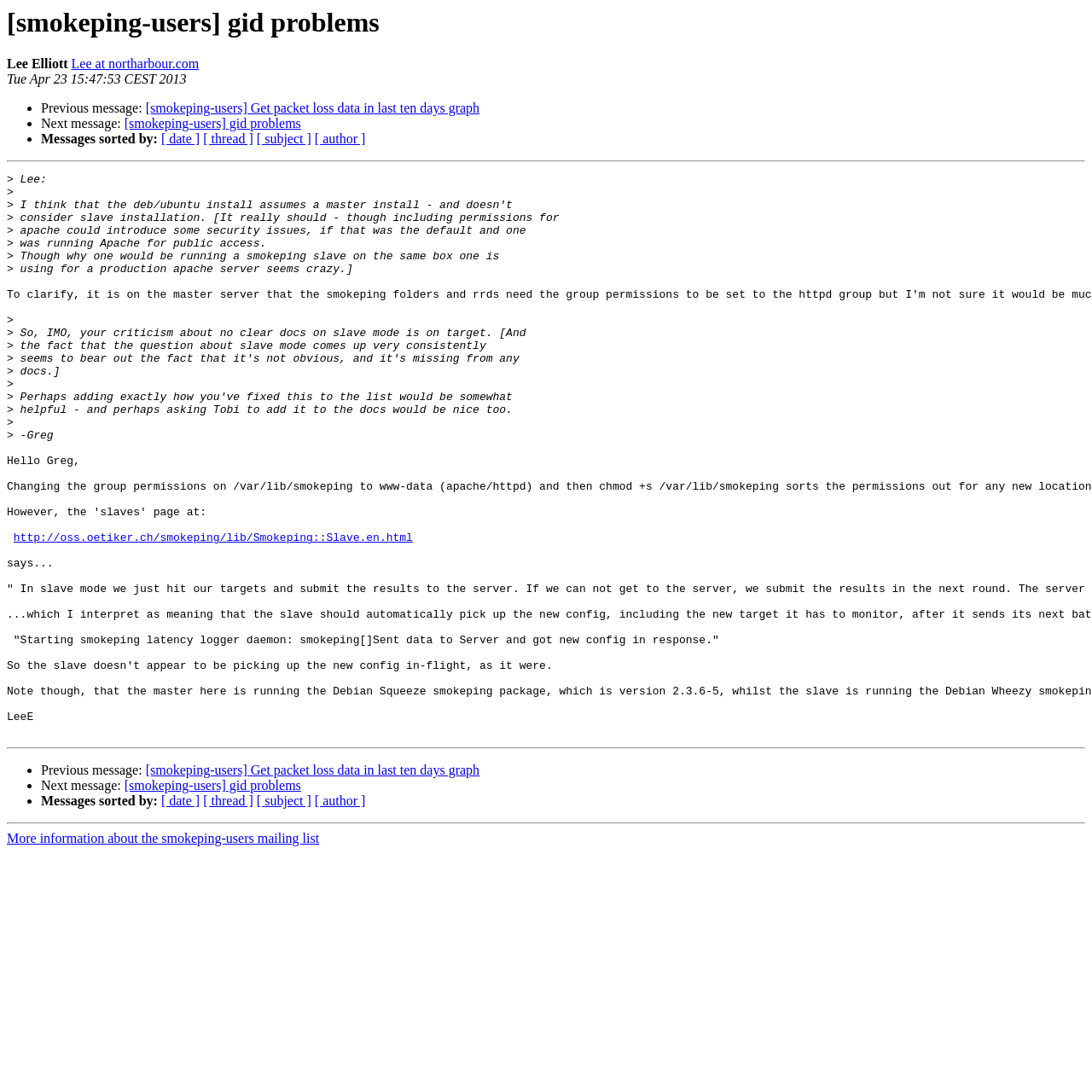What is the topic of the previous message?
Can you provide a detailed and comprehensive answer to the question?

The topic of the previous message is 'Get packet loss data in last ten days graph', which is indicated by the link element '[smokeping-users] Get packet loss data in last ten days graph' in the 'Previous message:' section.